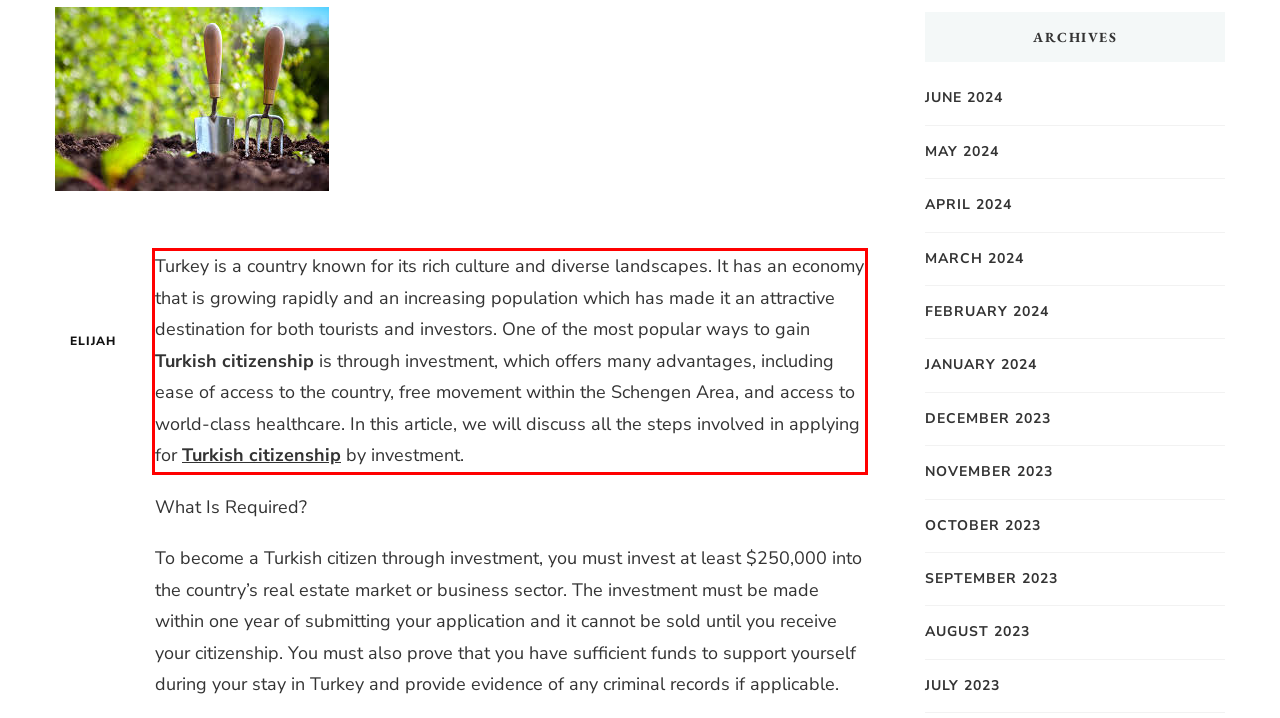Identify and extract the text within the red rectangle in the screenshot of the webpage.

Turkey is a country known for its rich culture and diverse landscapes. It has an economy that is growing rapidly and an increasing population which has made it an attractive destination for both tourists and investors. One of the most popular ways to gain Turkish citizenship is through investment, which offers many advantages, including ease of access to the country, free movement within the Schengen Area, and access to world-class healthcare. In this article, we will discuss all the steps involved in applying for Turkish citizenship by investment.